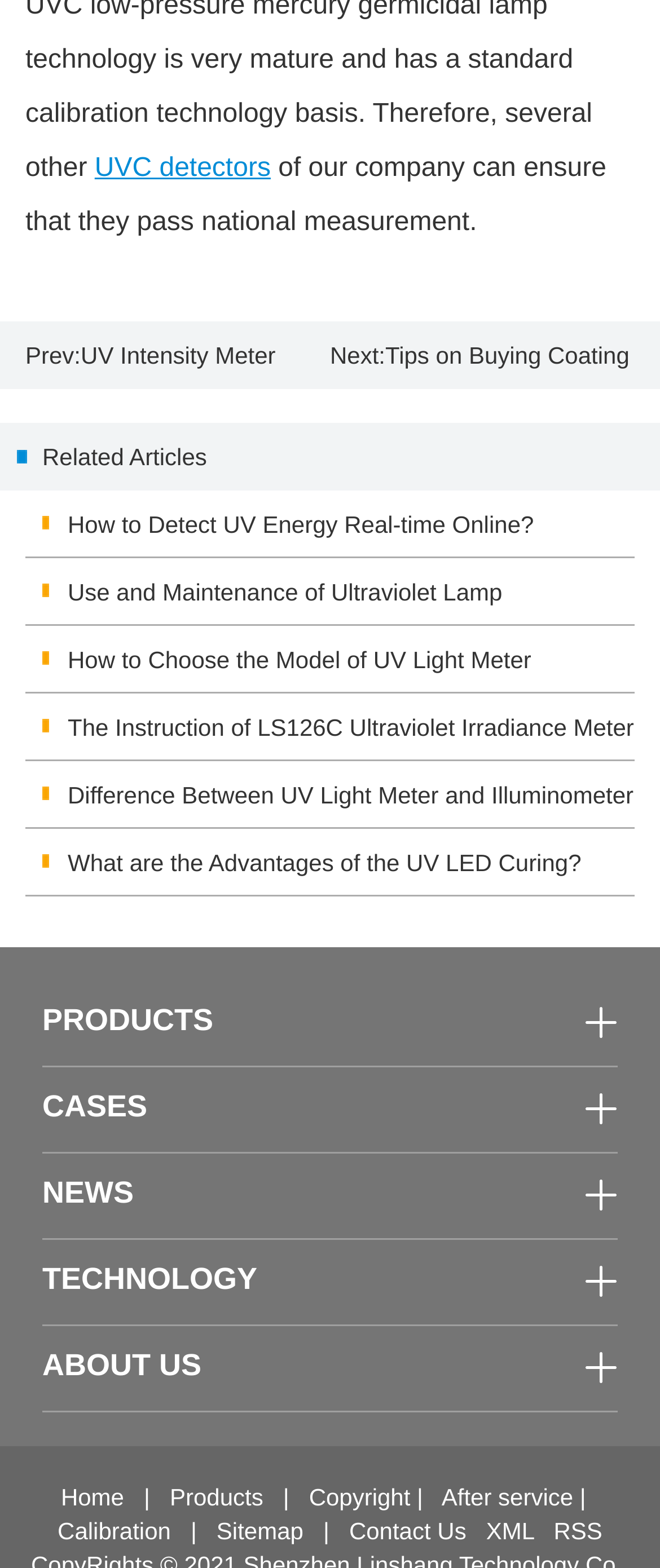Please determine the bounding box coordinates for the element that should be clicked to follow these instructions: "Log in to the account".

None